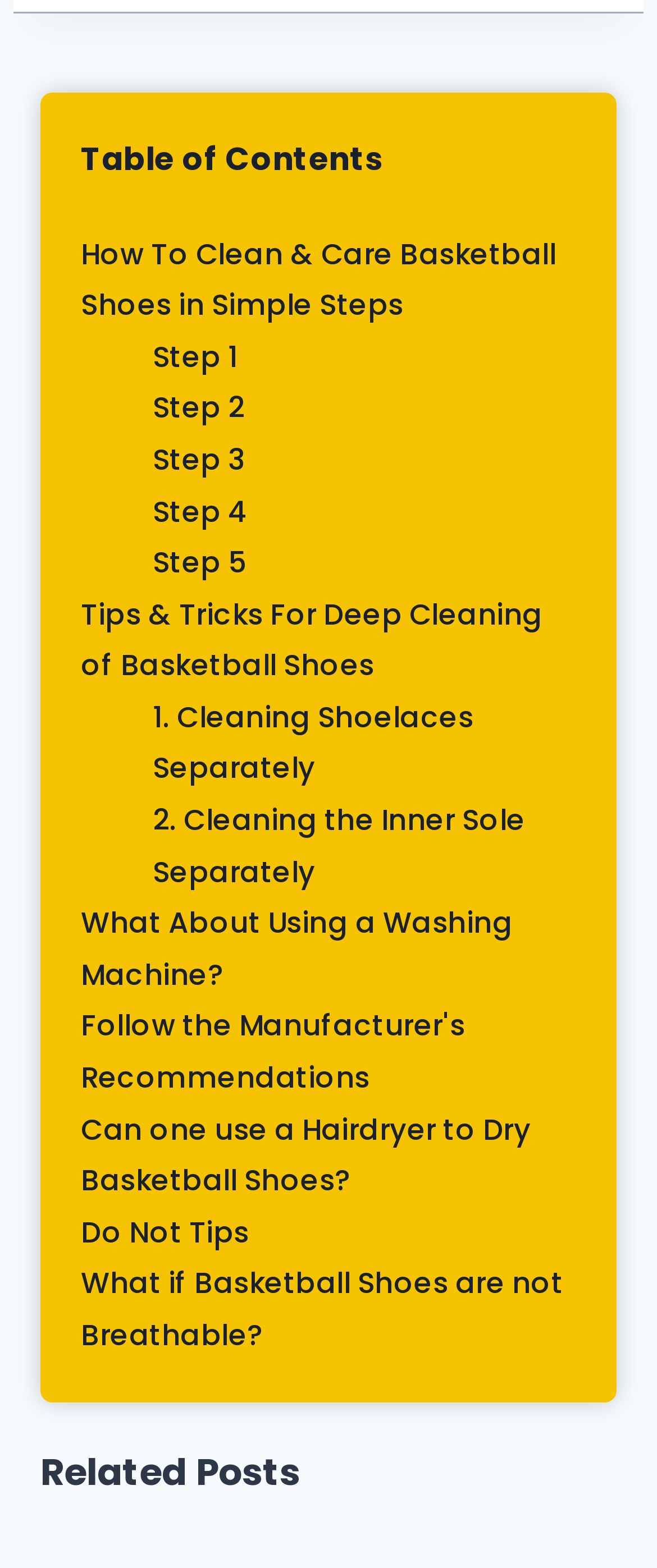How many steps are involved in cleaning basketball shoes?
Please provide a detailed answer to the question.

The number of steps involved in cleaning basketball shoes can be determined by counting the links in the table of contents section. There are five links labeled 'Step 1' to 'Step 5', indicating that the cleaning process involves five steps.